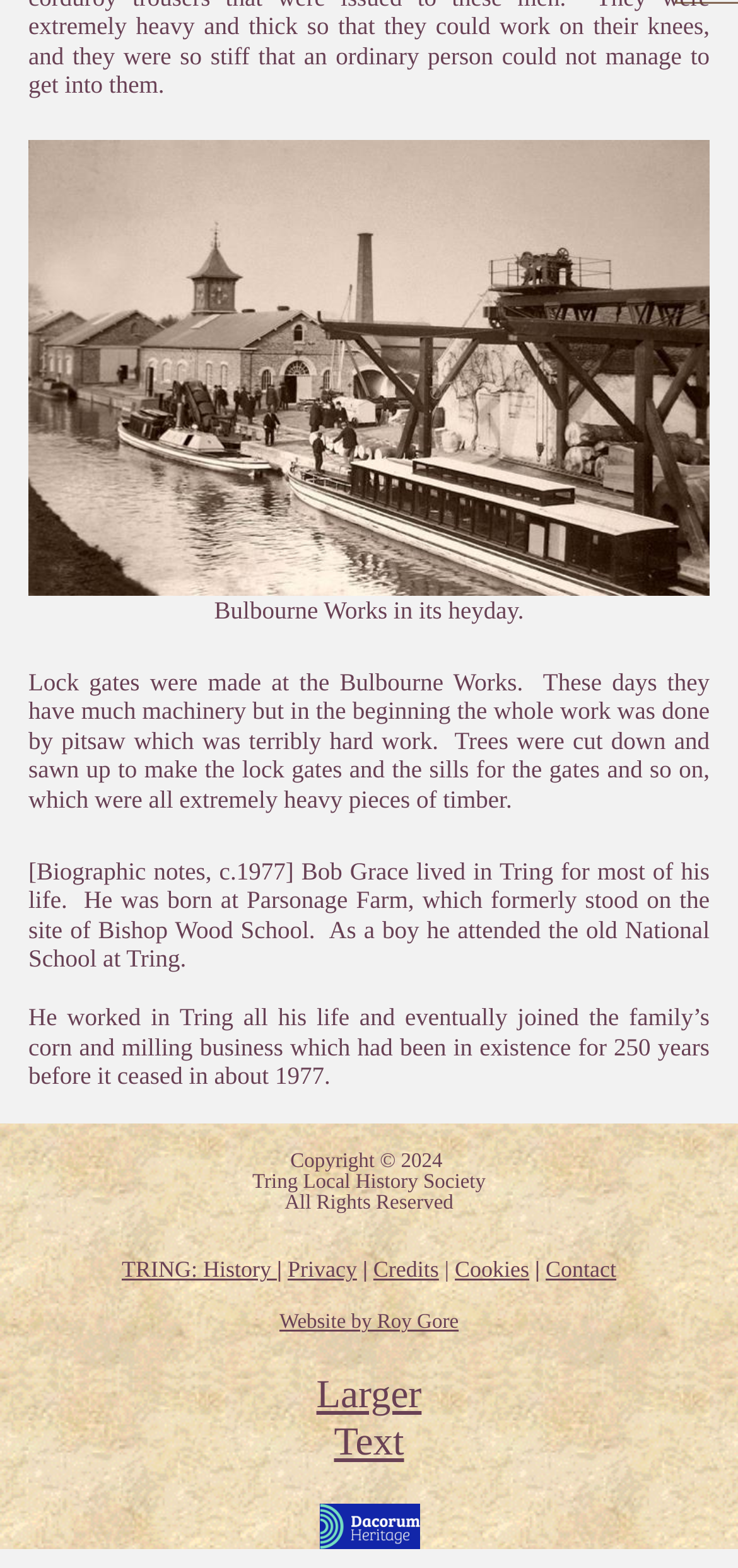What was the family business of Bob Grace?
Based on the image, answer the question in a detailed manner.

I found the answer by reading the biographic notes section, which mentions 'He worked in Tring all his life and eventually joined the family’s corn and milling business...'